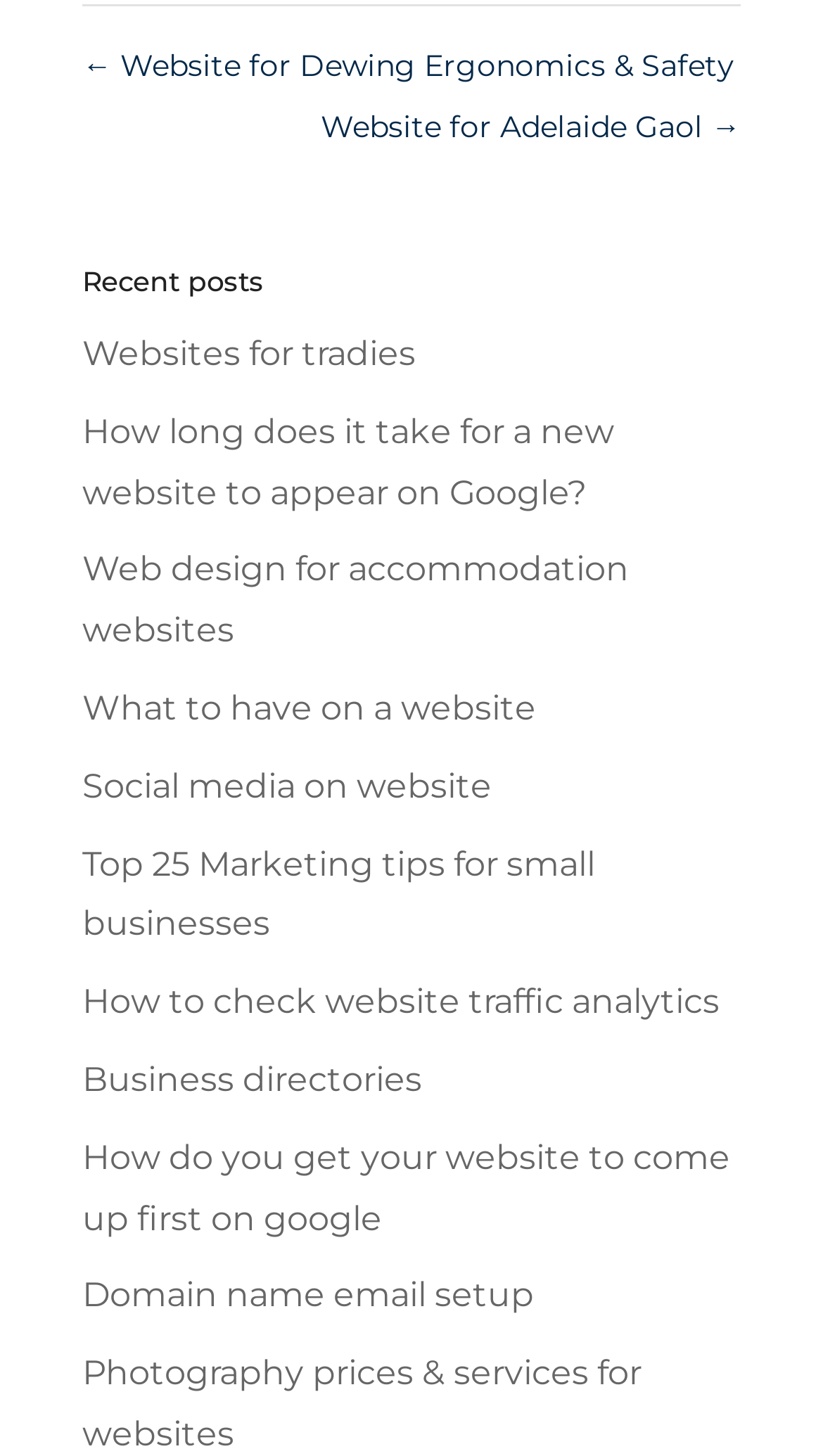Give a short answer using one word or phrase for the question:
What is the category of the first link?

Dewing Ergonomics & Safety